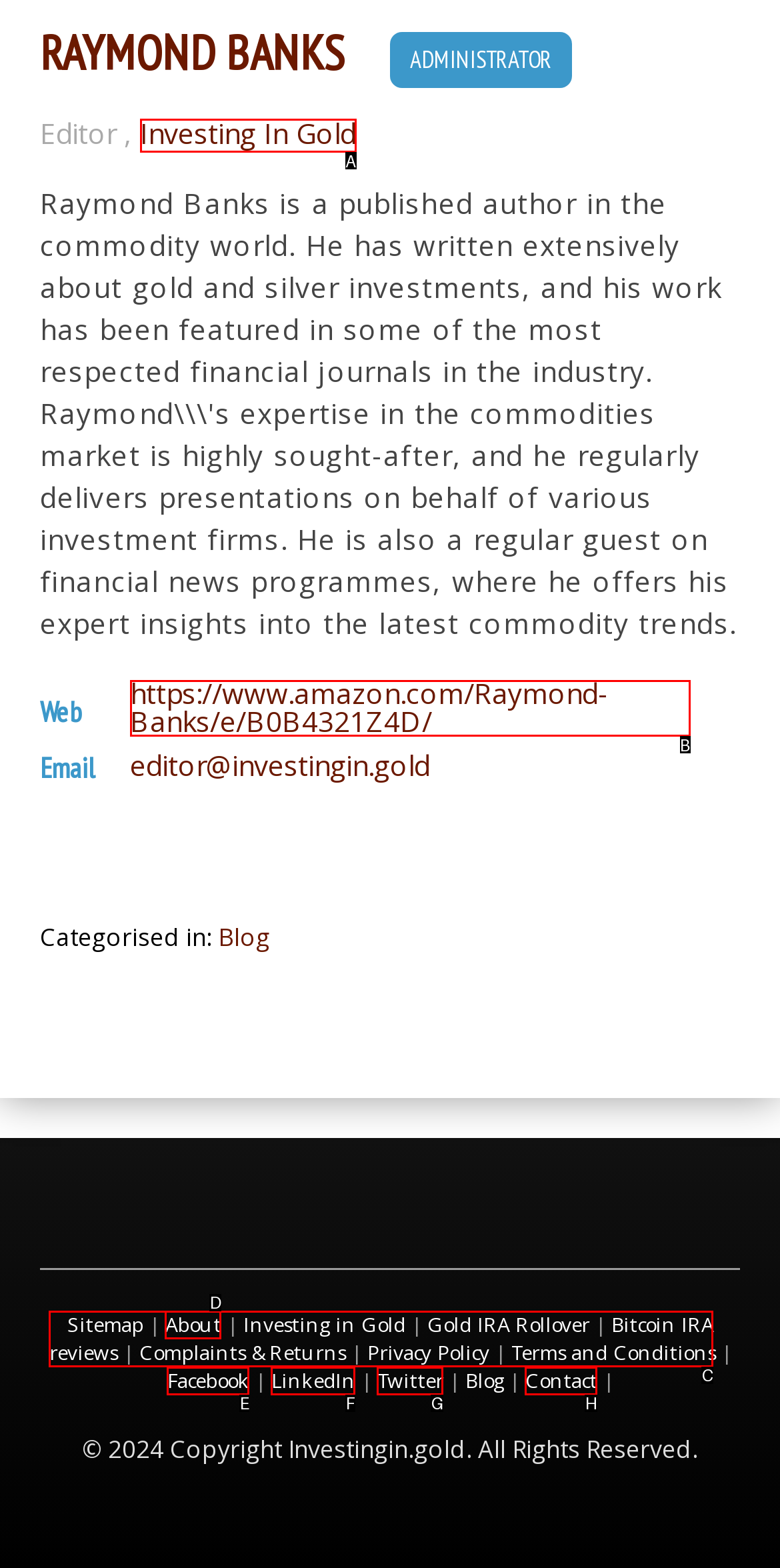Find the HTML element that matches the description provided: August 20, 2018
Answer using the corresponding option letter.

None